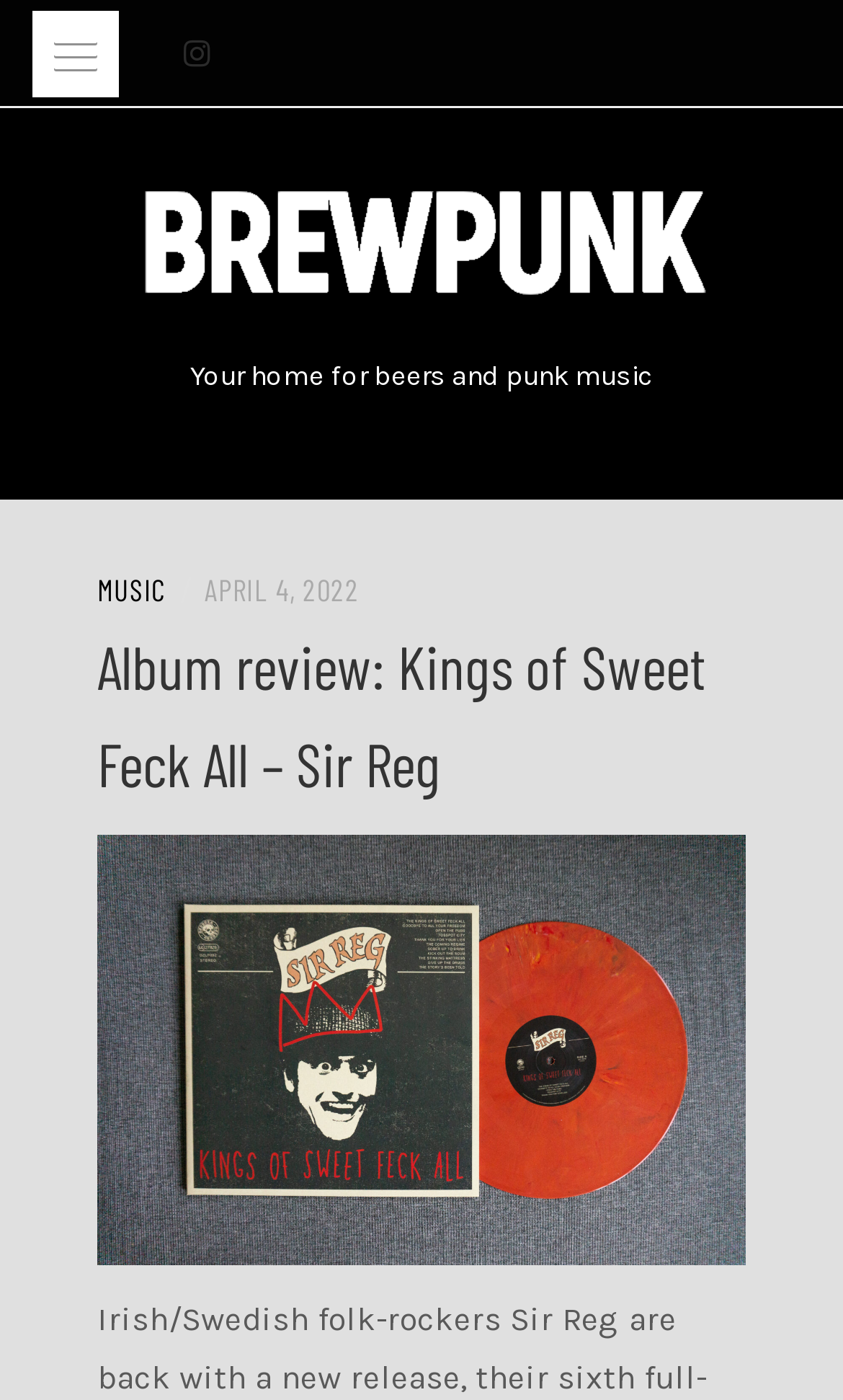What is the name of the album being reviewed?
Answer the question in a detailed and comprehensive manner.

I found the answer by looking at the image element with the text 'Kings of Sweet Feck All' which is likely the album cover, and also the heading element with the text 'Album review: Kings of Sweet Feck All – Sir Reg' which suggests that the webpage is reviewing an album with this title.